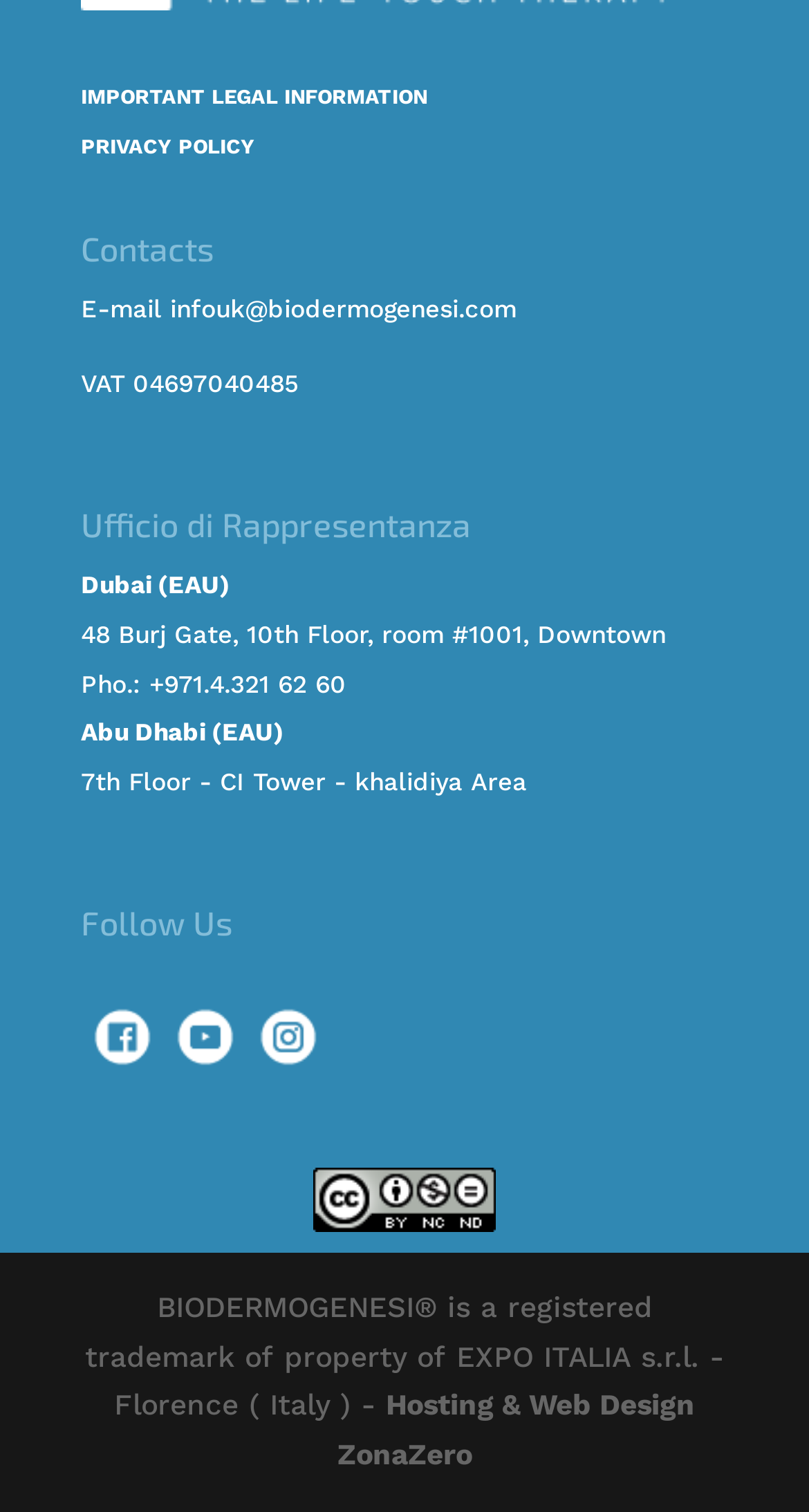Please specify the bounding box coordinates in the format (top-left x, top-left y, bottom-right x, bottom-right y), with values ranging from 0 to 1. Identify the bounding box for the UI component described as follows: Area Engineering

None